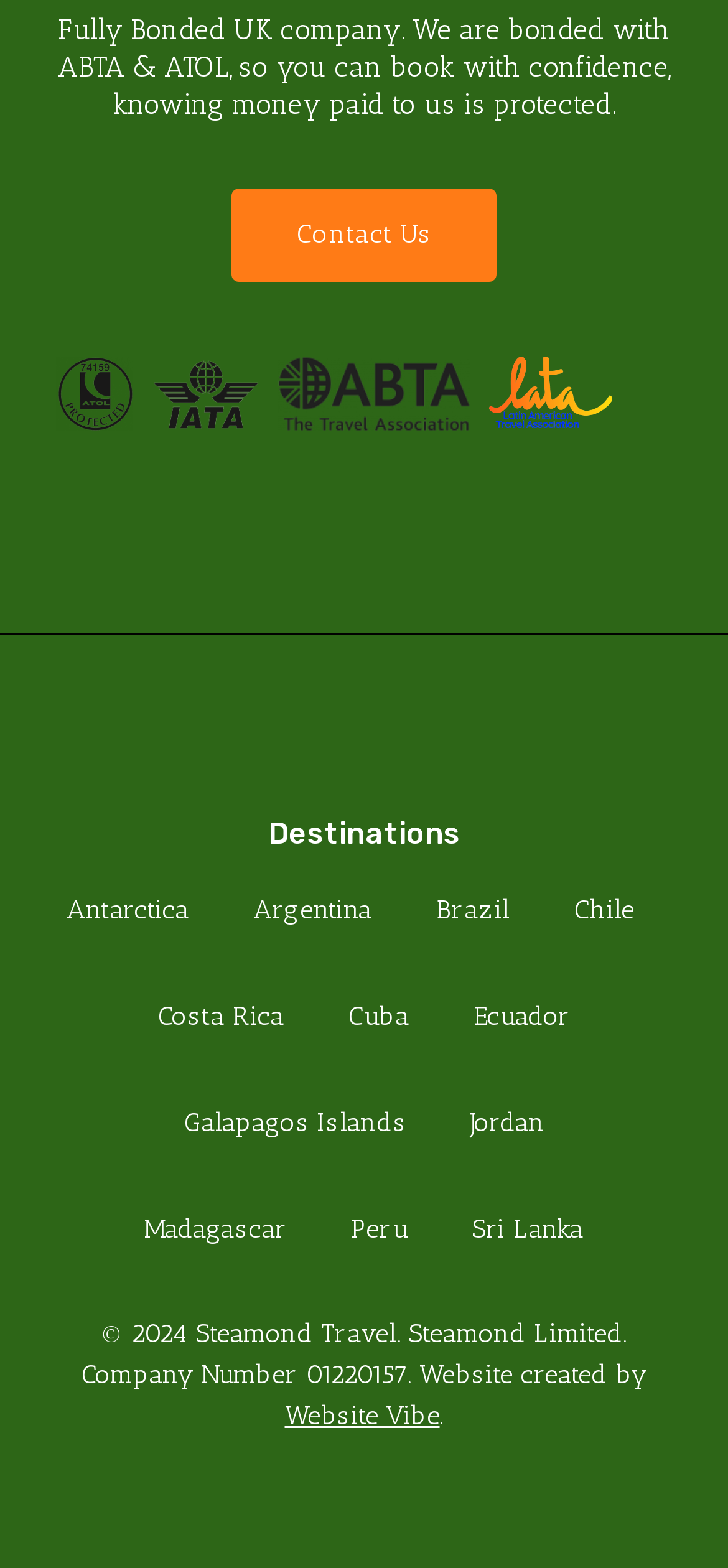How many social media links are available?
Please use the image to provide an in-depth answer to the question.

There are four image elements with corresponding link elements, which are likely social media links, placed horizontally next to each other. These links do not have any text descriptions, but their presence and layout suggest that they are social media links.